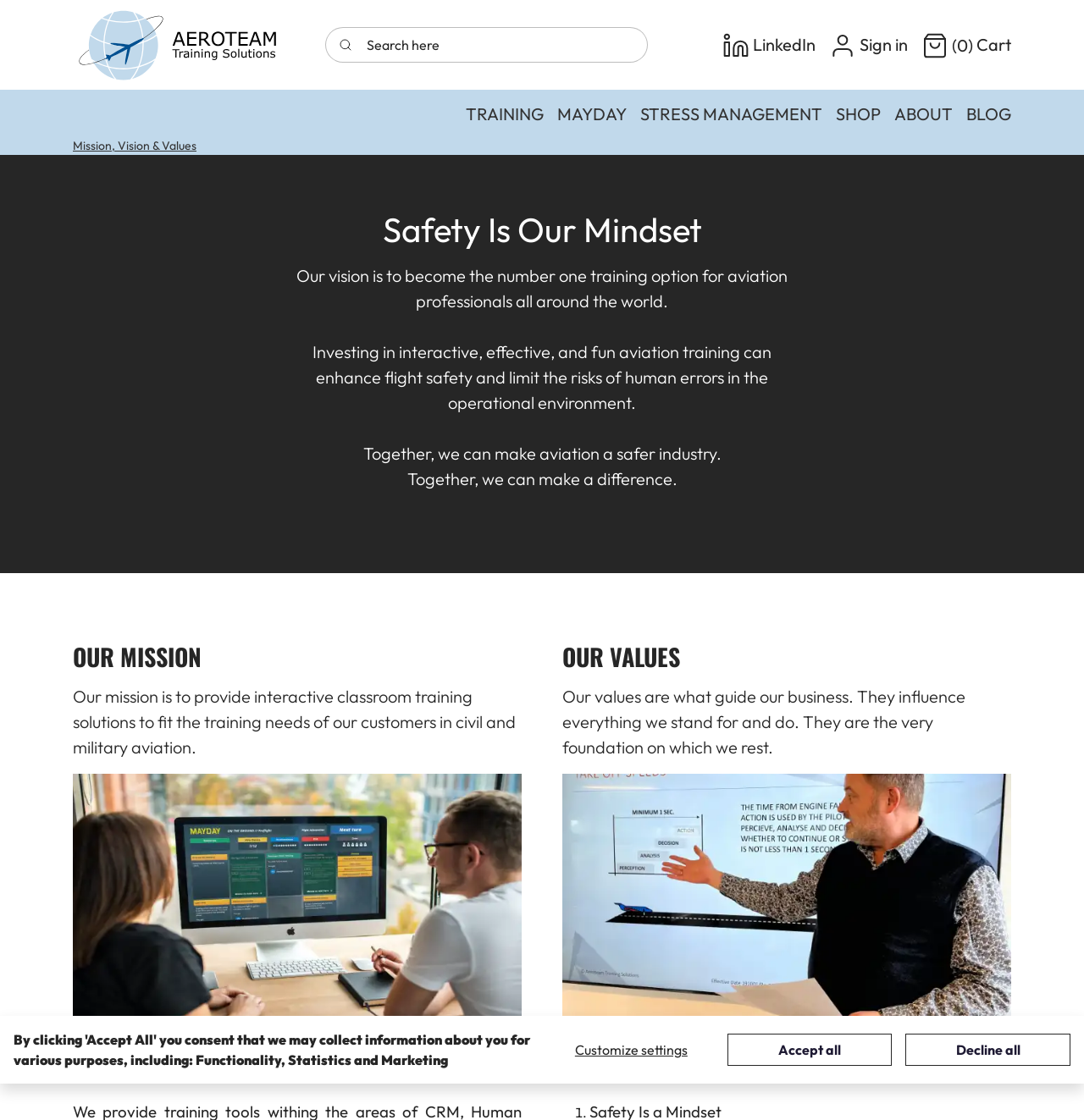Identify the bounding box coordinates for the element you need to click to achieve the following task: "Visit AEROTEAM Training Solutions". Provide the bounding box coordinates as four float numbers between 0 and 1, in the form [left, top, right, bottom].

[0.067, 0.003, 0.262, 0.077]